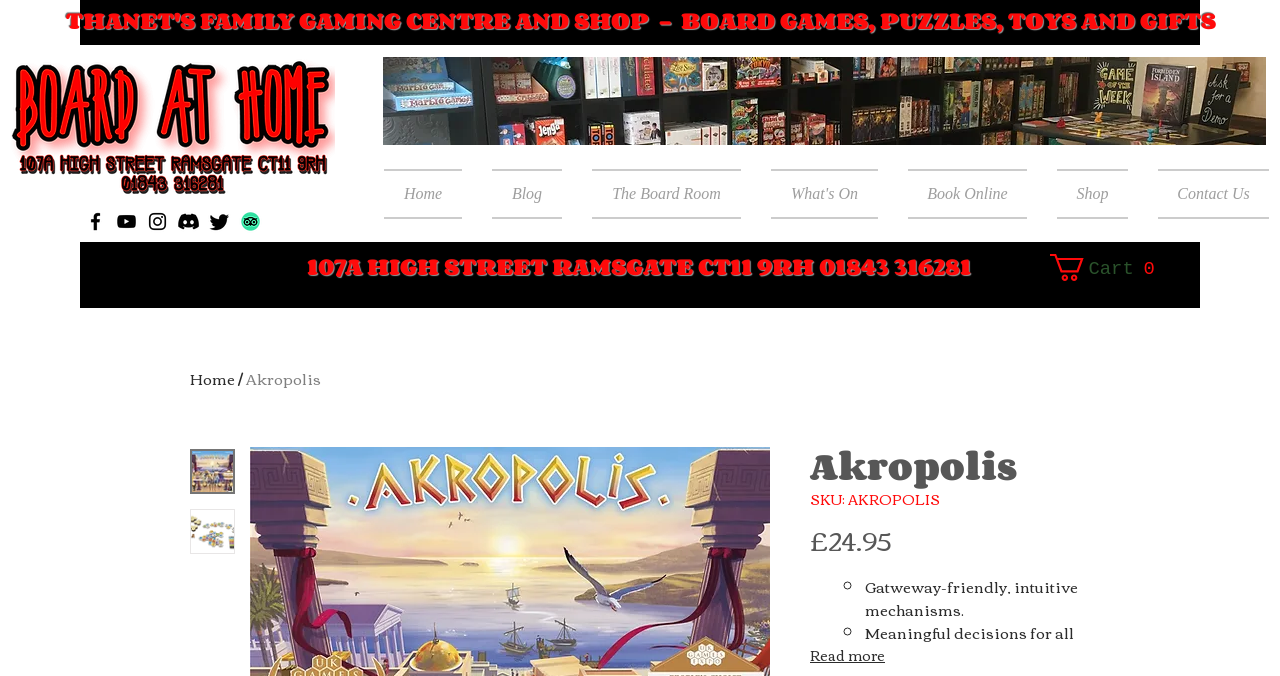Describe every aspect of the webpage in a detailed manner.

The webpage is about a board game called Akropolis, with a focus on its features and purchase information. At the top left, there is a shop logo image, accompanied by a social bar with links to various social media platforms, including Facebook, YouTube, Instagram, Discord, Twitter, and TripAdvisor. 

Below the social bar, there is a large image of a shop floor, taking up most of the width of the page. 

To the right of the shop floor image, there is a navigation menu with links to different sections of the website, including Home, Blog, The Board Room, What's On, Book Online, Shop, and Contact Us.

Further down, there is an address and phone number listed, followed by a cart button with 0 items. 

The main content of the page is dedicated to the Akropolis board game. There is a heading with the game's name, accompanied by a SKU and price information. Below this, there are two paragraphs of text describing the game's features, including gateway-friendly and intuitive mechanisms, and meaningful decisions for all gamers to explore. The text is formatted with bullet points, indicated by list markers. 

There are also two thumbnail images of the game, with buttons to view more. A "Read more" button is hidden from view.